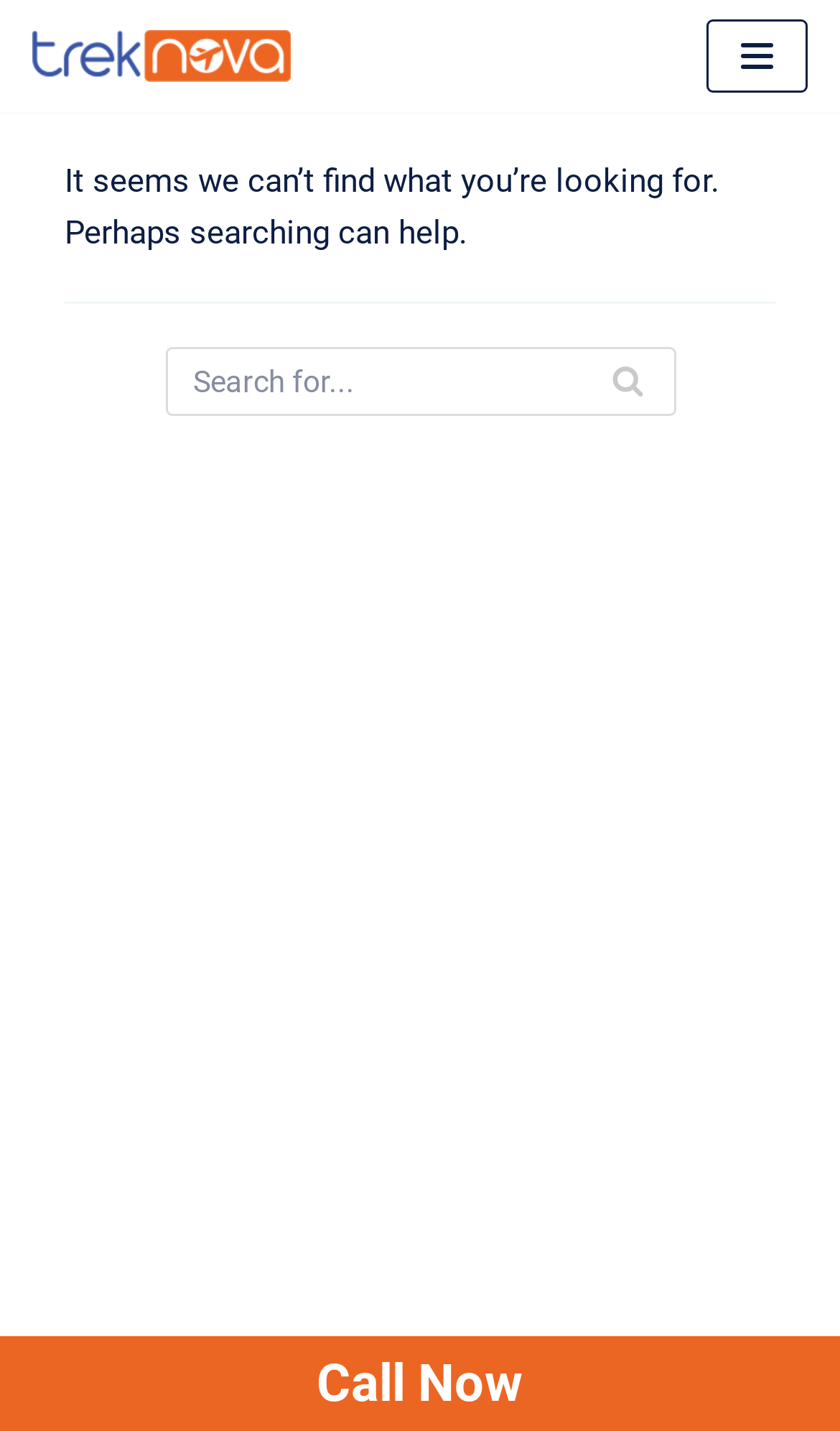Locate the bounding box coordinates for the element described below: "Skip to content". The coordinates must be four float values between 0 and 1, formatted as [left, top, right, bottom].

[0.0, 0.0, 0.103, 0.03]